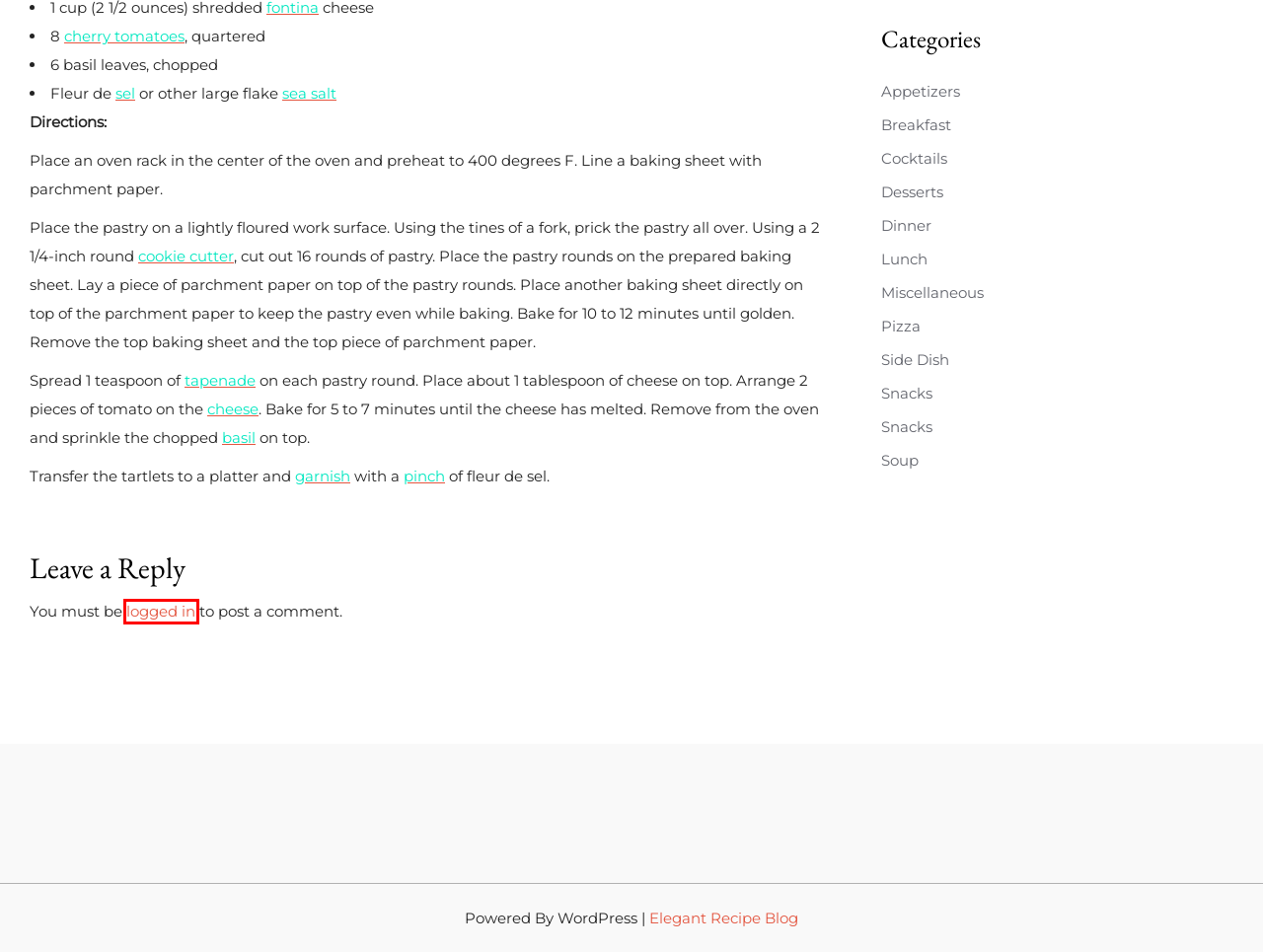Look at the screenshot of the webpage and find the element within the red bounding box. Choose the webpage description that best fits the new webpage that will appear after clicking the element. Here are the candidates:
A. Appetizers – Recipes
B. Log In ‹ Recipes — WordPress
C. Soup – Recipes
D. Lunch – Recipes
E. Desserts – Recipes
F. Pesto Potato Burrata Pizza with Spicy Arugula. – Recipes
G. Side Dish – Recipes
H. Make authentic Italian margherita pizza at home – Recipes

B